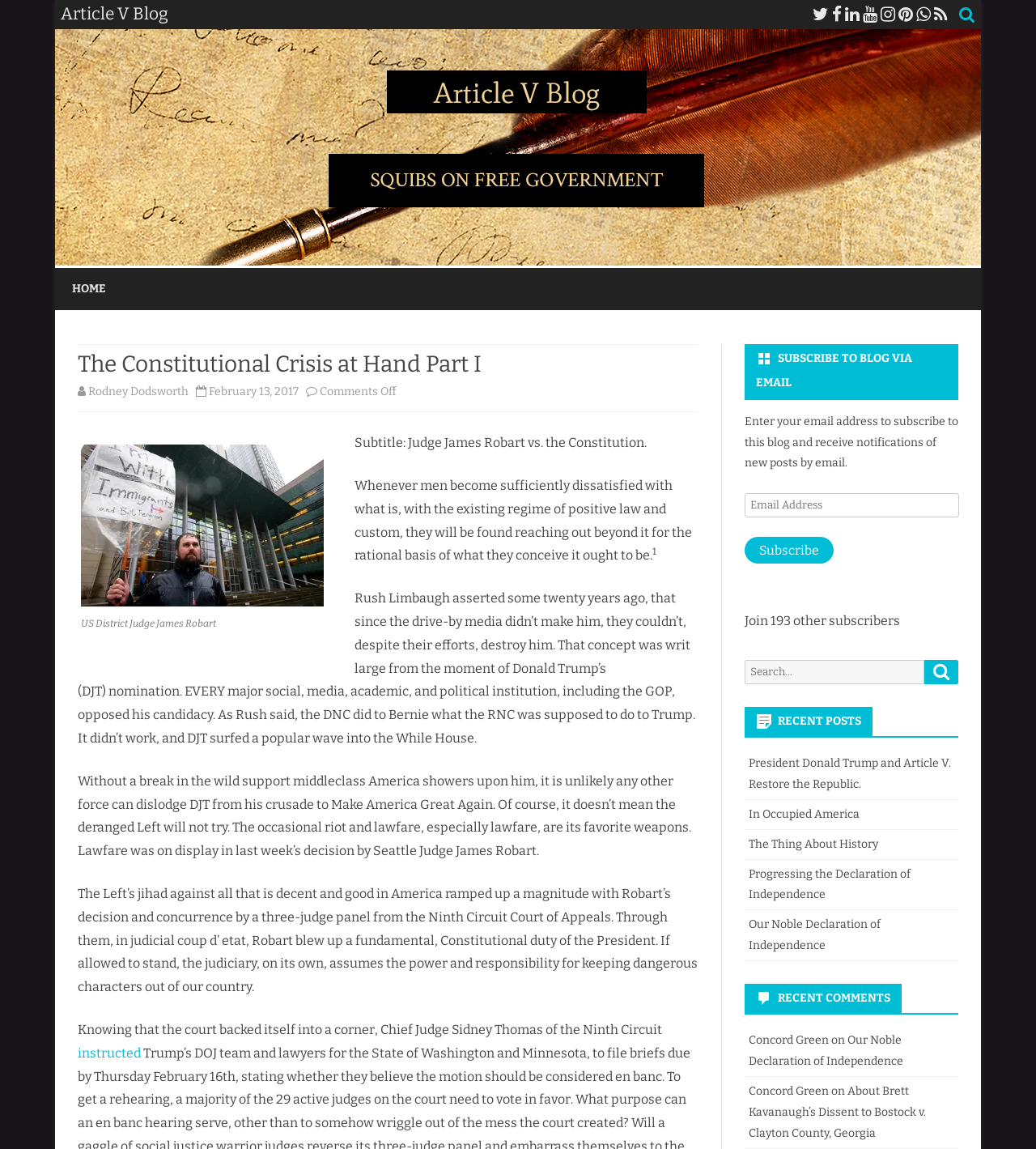How many recent posts are listed?
Based on the image, give a one-word or short phrase answer.

5